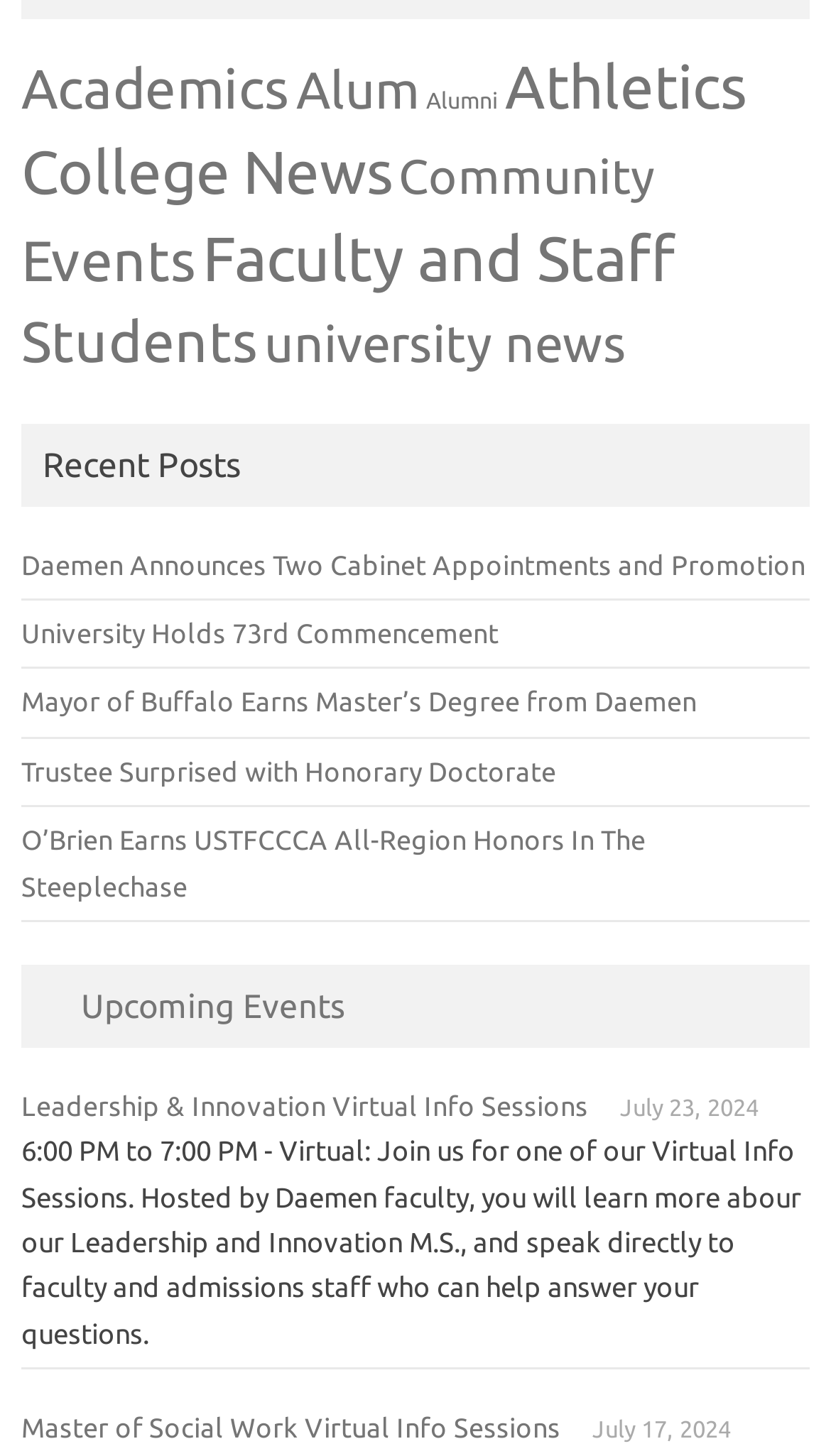Please identify the bounding box coordinates of the clickable region that I should interact with to perform the following instruction: "Click on 'Eyes Of A Stranger Tab'". The coordinates should be expressed as four float numbers between 0 and 1, i.e., [left, top, right, bottom].

None